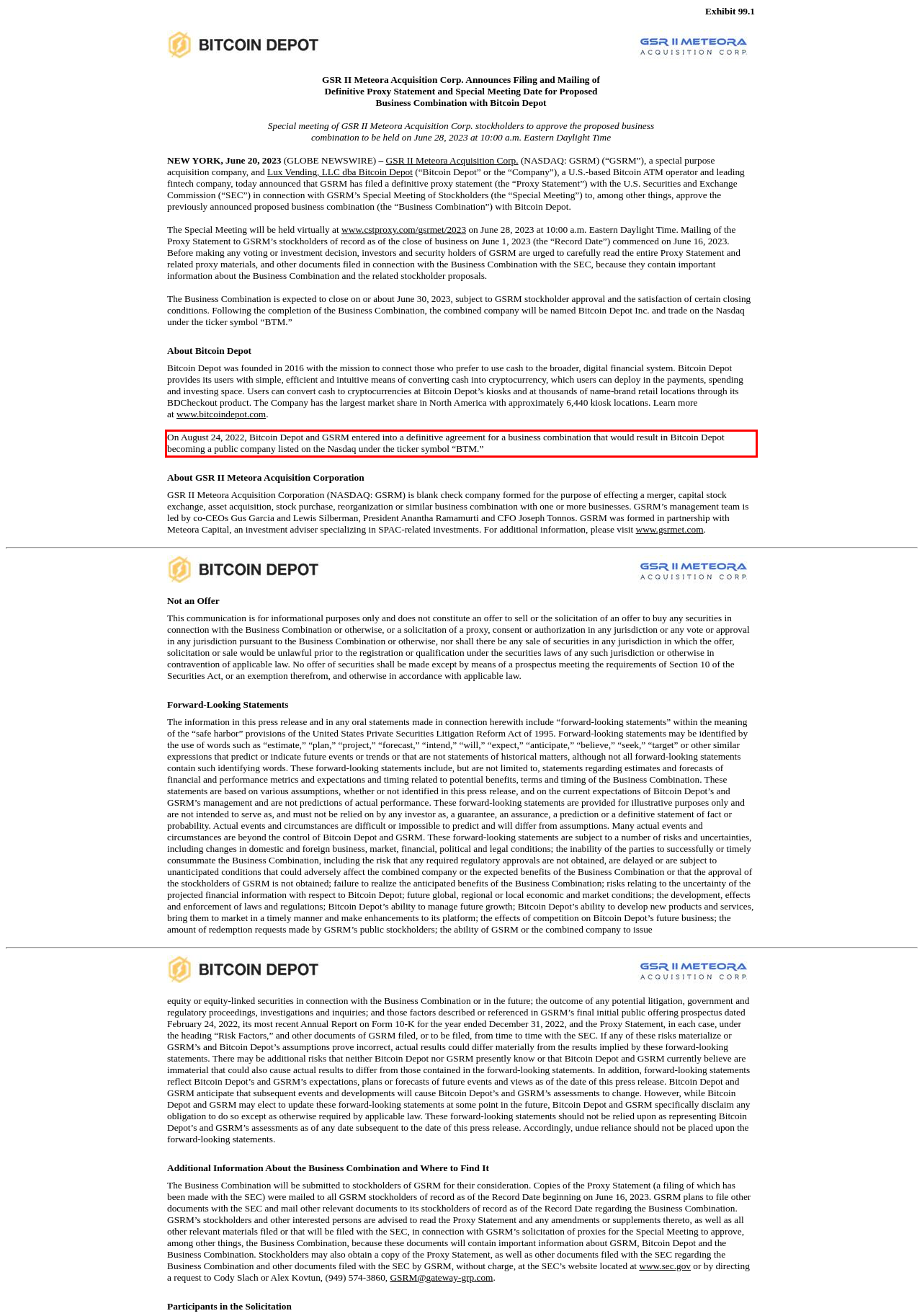Analyze the webpage screenshot and use OCR to recognize the text content in the red bounding box.

On August 24, 2022, Bitcoin Depot and GSRM entered into a definitive agreement for a business combination that would result in Bitcoin Depot becoming a public company listed on the Nasdaq under the ticker symbol “BTM.”